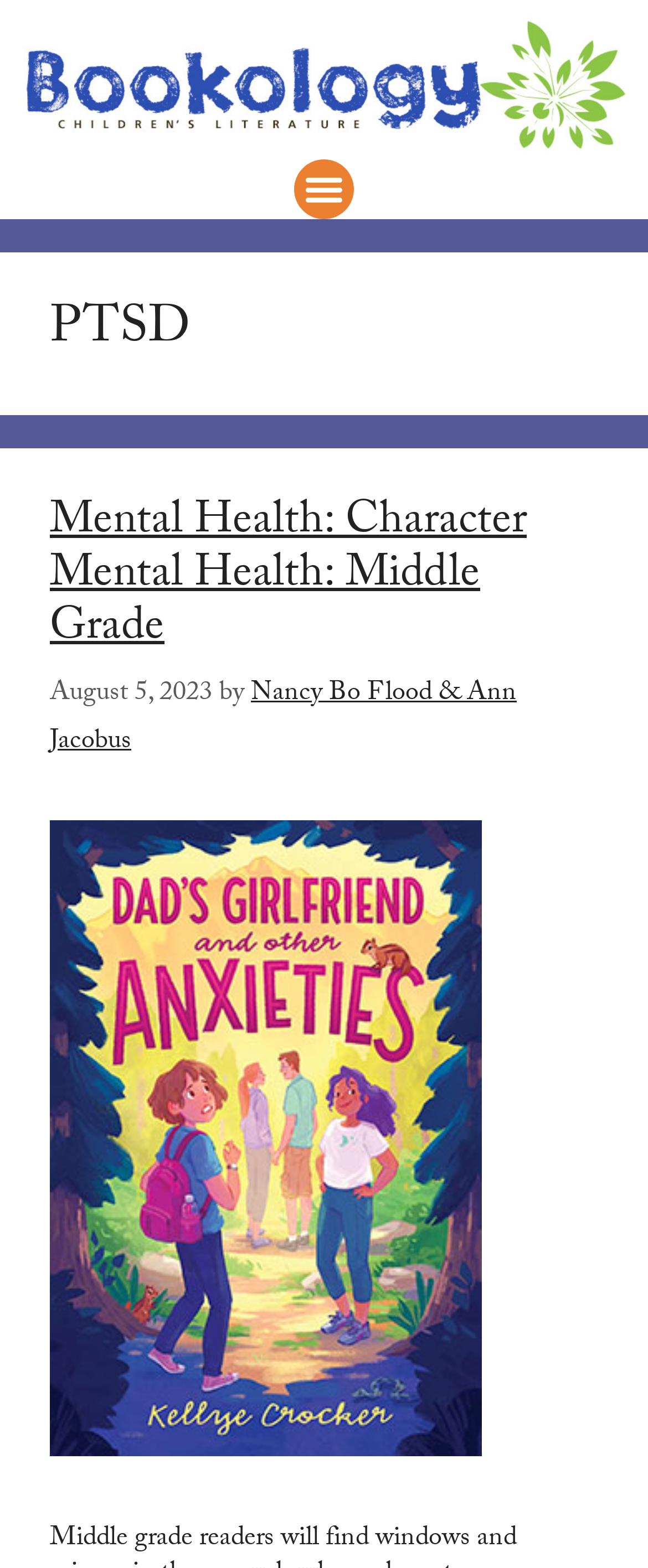Explain the webpage's layout and main content in detail.

The webpage is about PTSD, specifically focusing on mental health in middle-grade literature. At the top left corner, there is a link to "Bookology Magazine" accompanied by an image with the same name. Next to it, on the right, is a "Menu Toggle" button. 

Below these elements, there is a header section that spans the entire width of the page. Within this section, the title "PTSD" is prominently displayed. Underneath the title, there is a subheading that reads "Mental Health: Character Mental Health: Middle Grade". This subheading is followed by a link to the same topic, a timestamp indicating the publication date "August 5, 2023", and an author credit "by Nancy Bo Flood & Ann Jacobus". 

Further down, there is a link to an article titled "Dad's Girlfriend and Other Anxieties", accompanied by an image with the same name. The image is positioned below the author credit, and the link is placed at the bottom of the page.